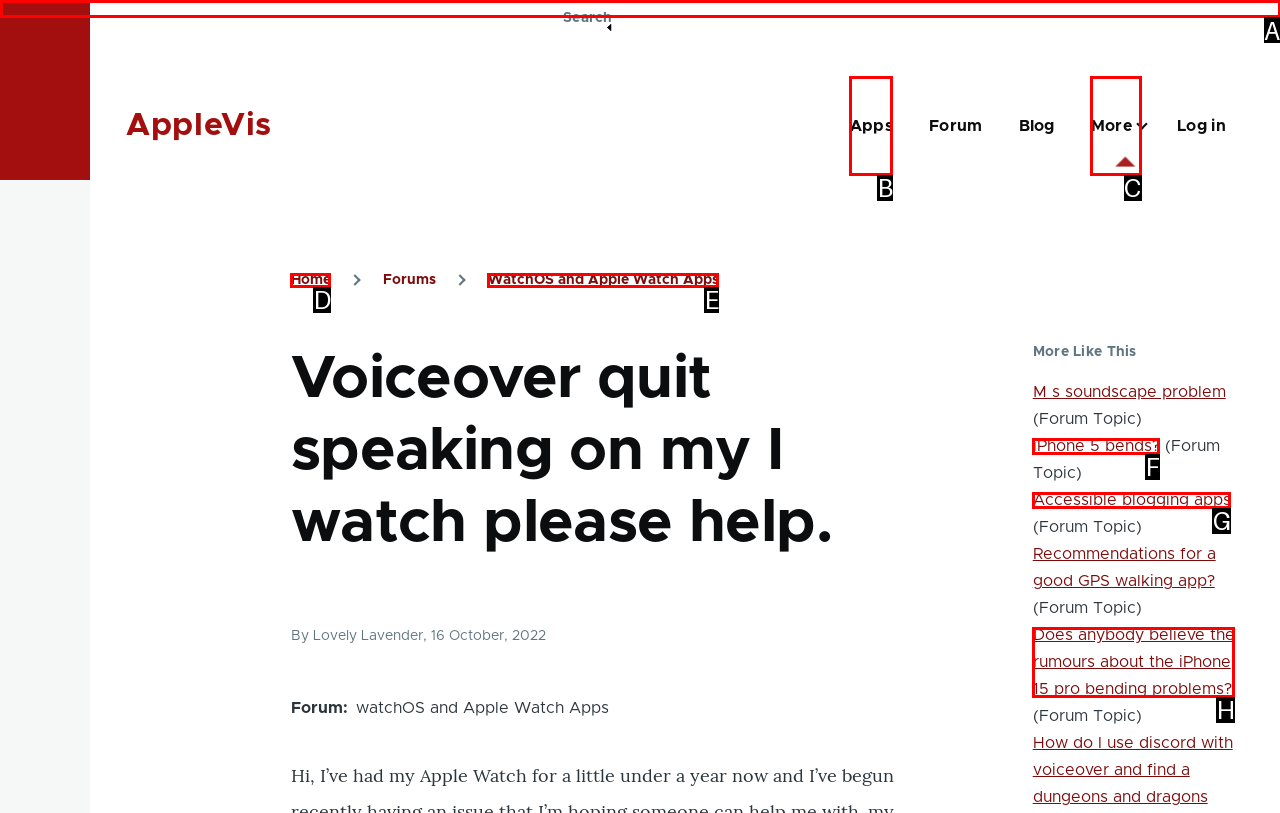Please identify the correct UI element to click for the task: Skip to main content Respond with the letter of the appropriate option.

A